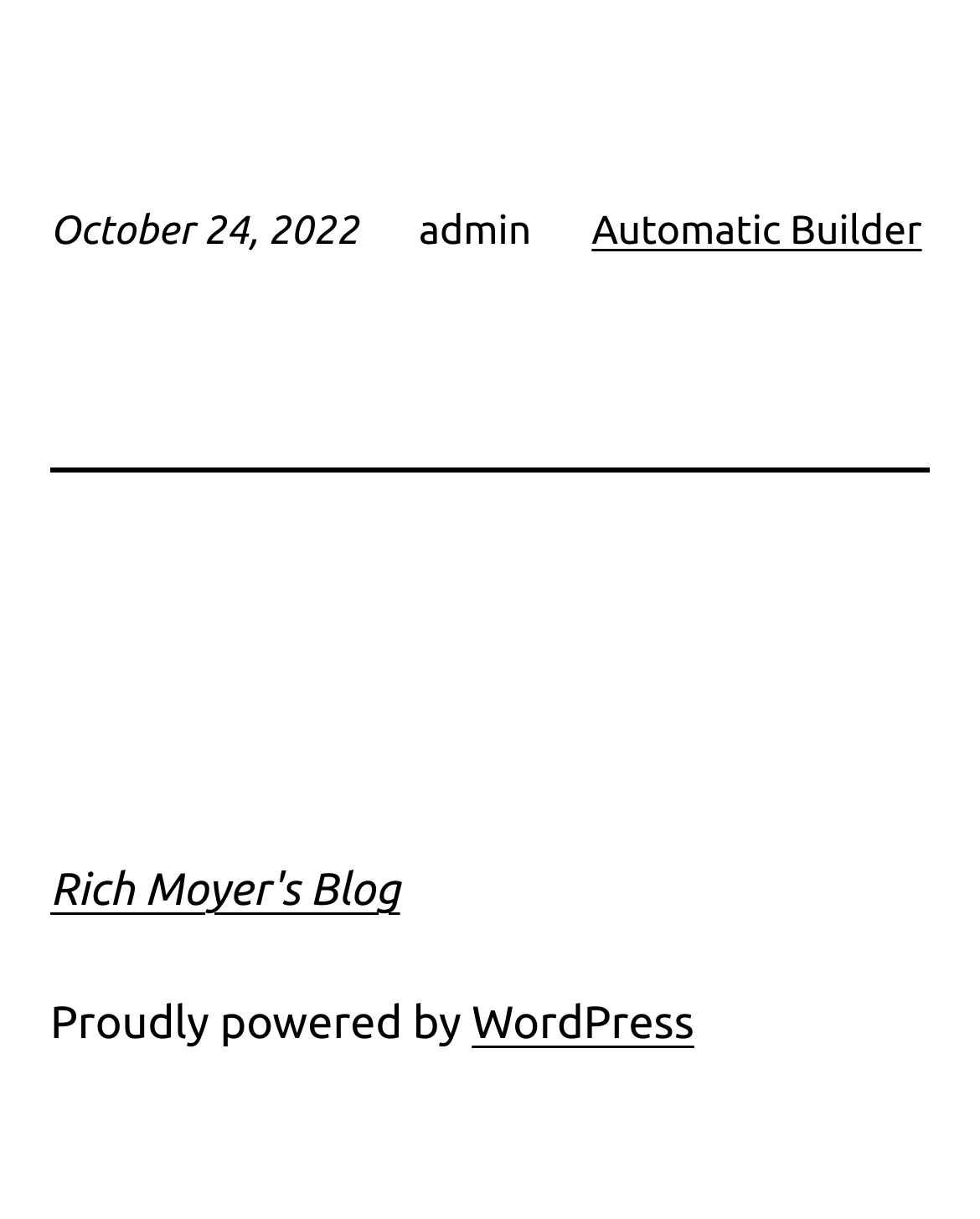What is the username displayed on the webpage?
Please give a detailed answer to the question using the information shown in the image.

The username is displayed on the top center of the webpage, which is 'admin'.